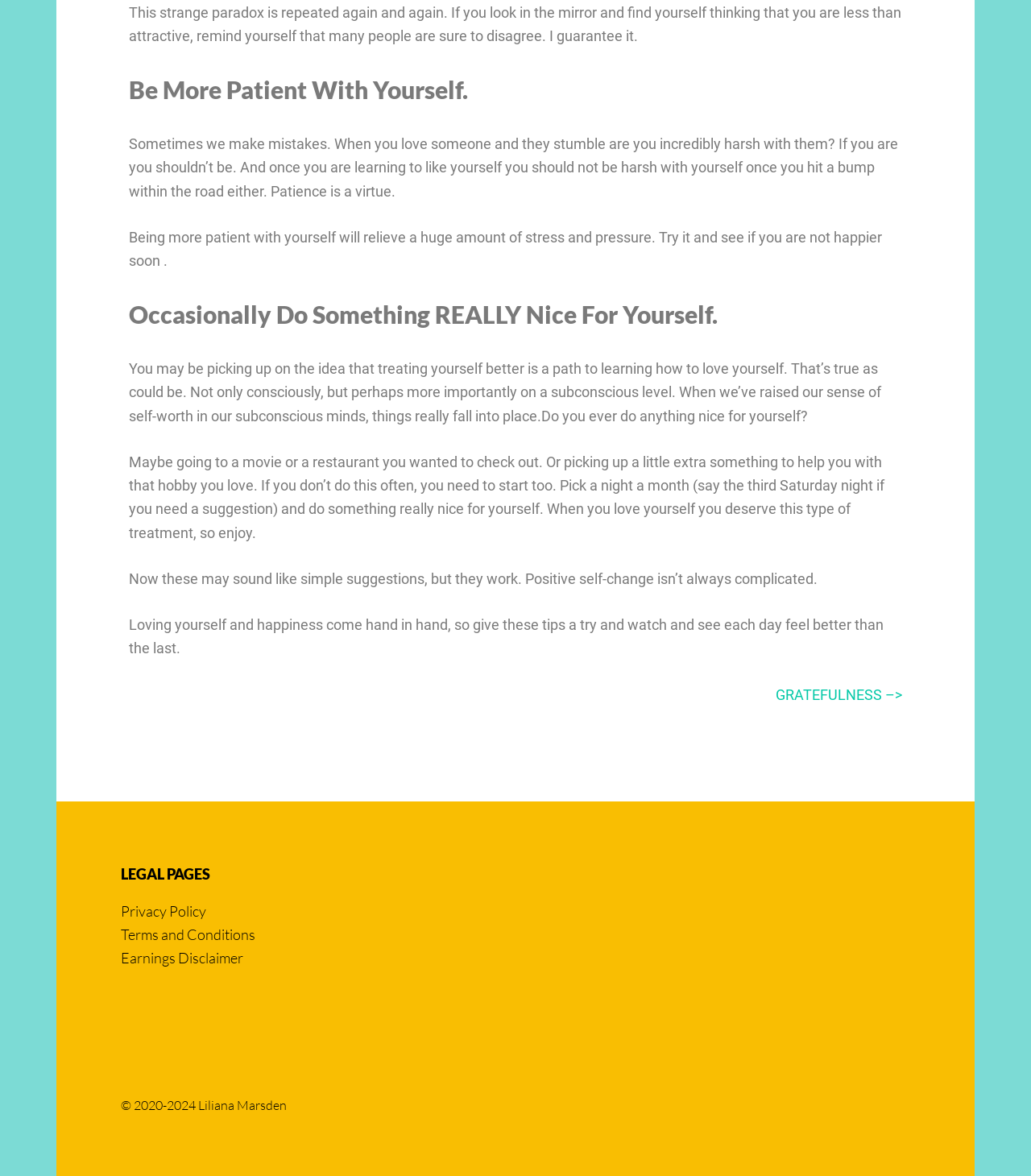What is the main topic of this webpage?
Please give a detailed and elaborate answer to the question.

The webpage appears to be discussing the importance of self-love and provides tips on how to practice it, such as being more patient with oneself and doing something nice for oneself. The text on the webpage is focused on promoting self-love and happiness.